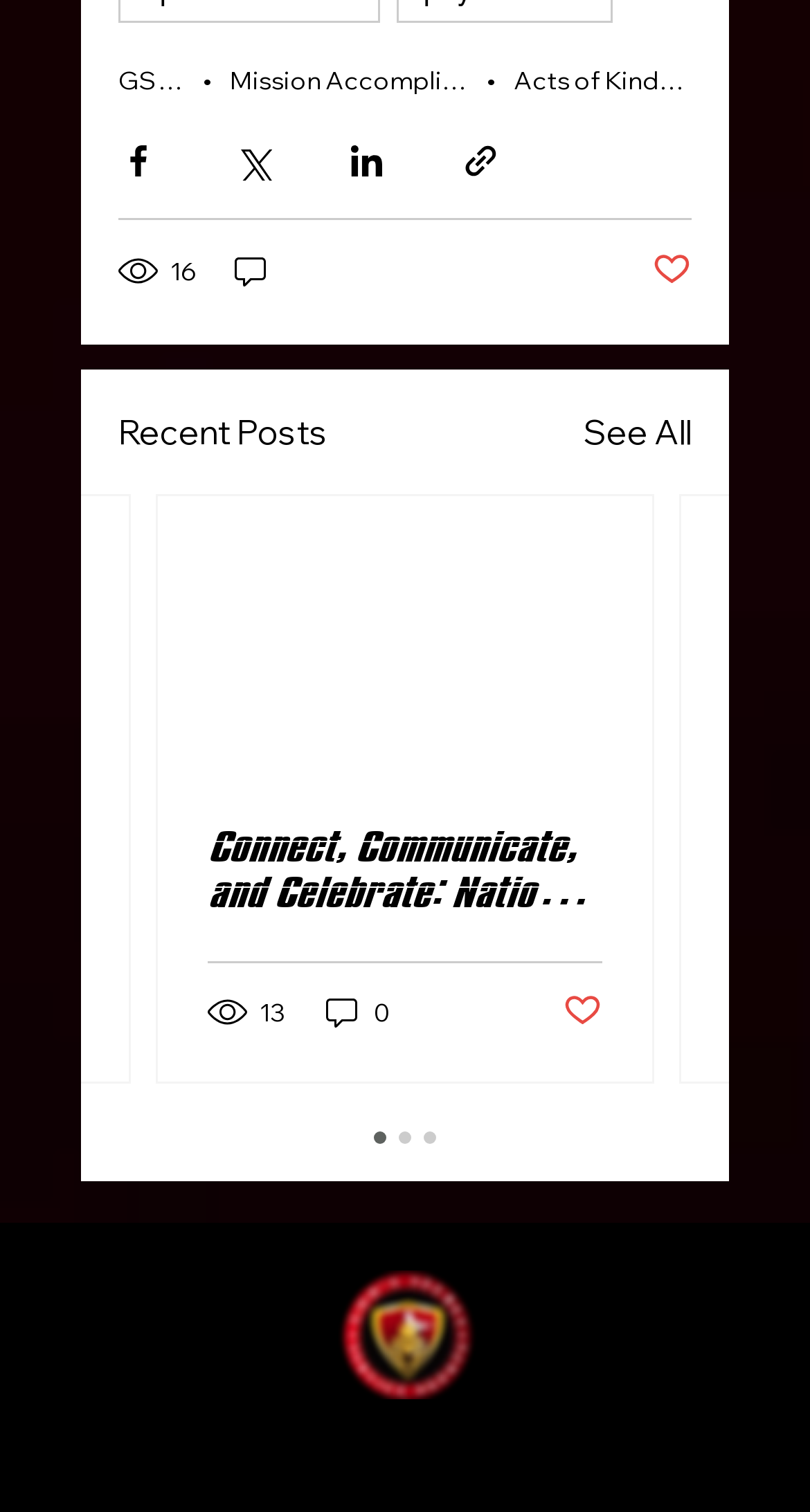What is the purpose of the buttons with Facebook, Twitter, and LinkedIn icons?
Analyze the image and provide a thorough answer to the question.

The buttons with Facebook, Twitter, and LinkedIn icons are located at the top of the webpage and are used to share content via social media platforms. They have bounding box coordinates of [0.146, 0.094, 0.195, 0.12], [0.287, 0.094, 0.336, 0.12], and [0.428, 0.094, 0.477, 0.12] respectively.